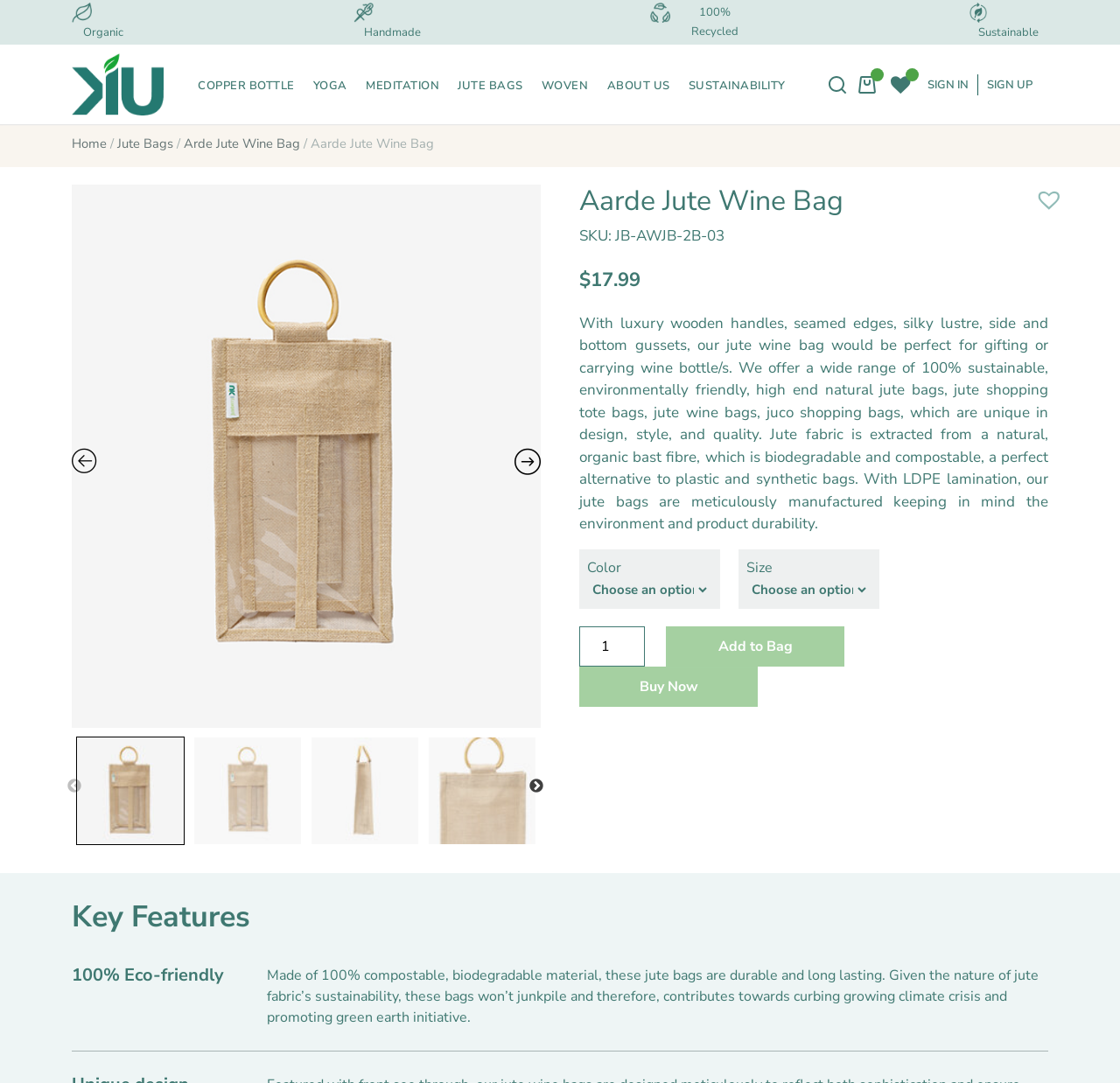Please identify the bounding box coordinates of the area I need to click to accomplish the following instruction: "Add the product to wishlist".

[0.923, 0.17, 0.954, 0.198]